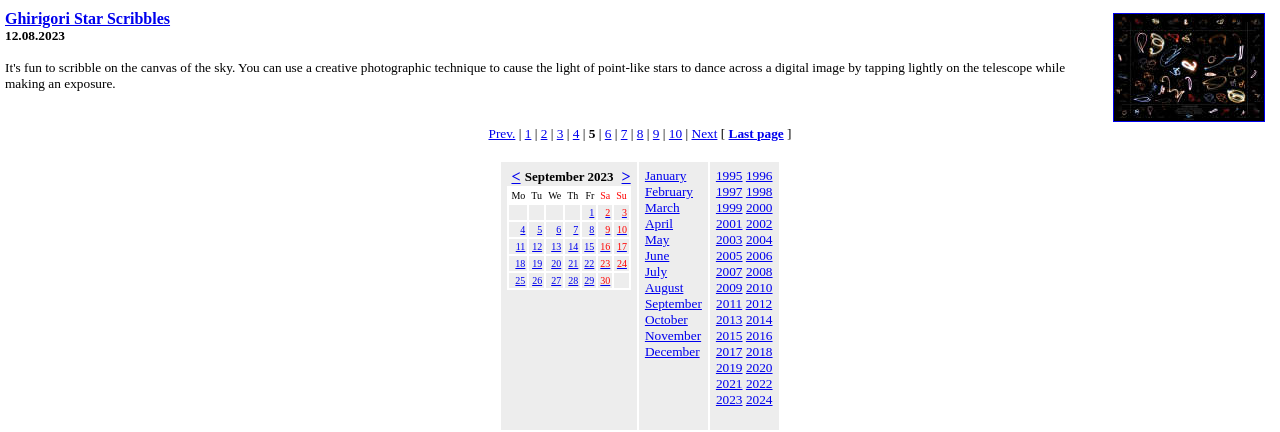Find the bounding box coordinates of the clickable area required to complete the following action: "Click the 'Next' link".

[0.54, 0.291, 0.561, 0.326]